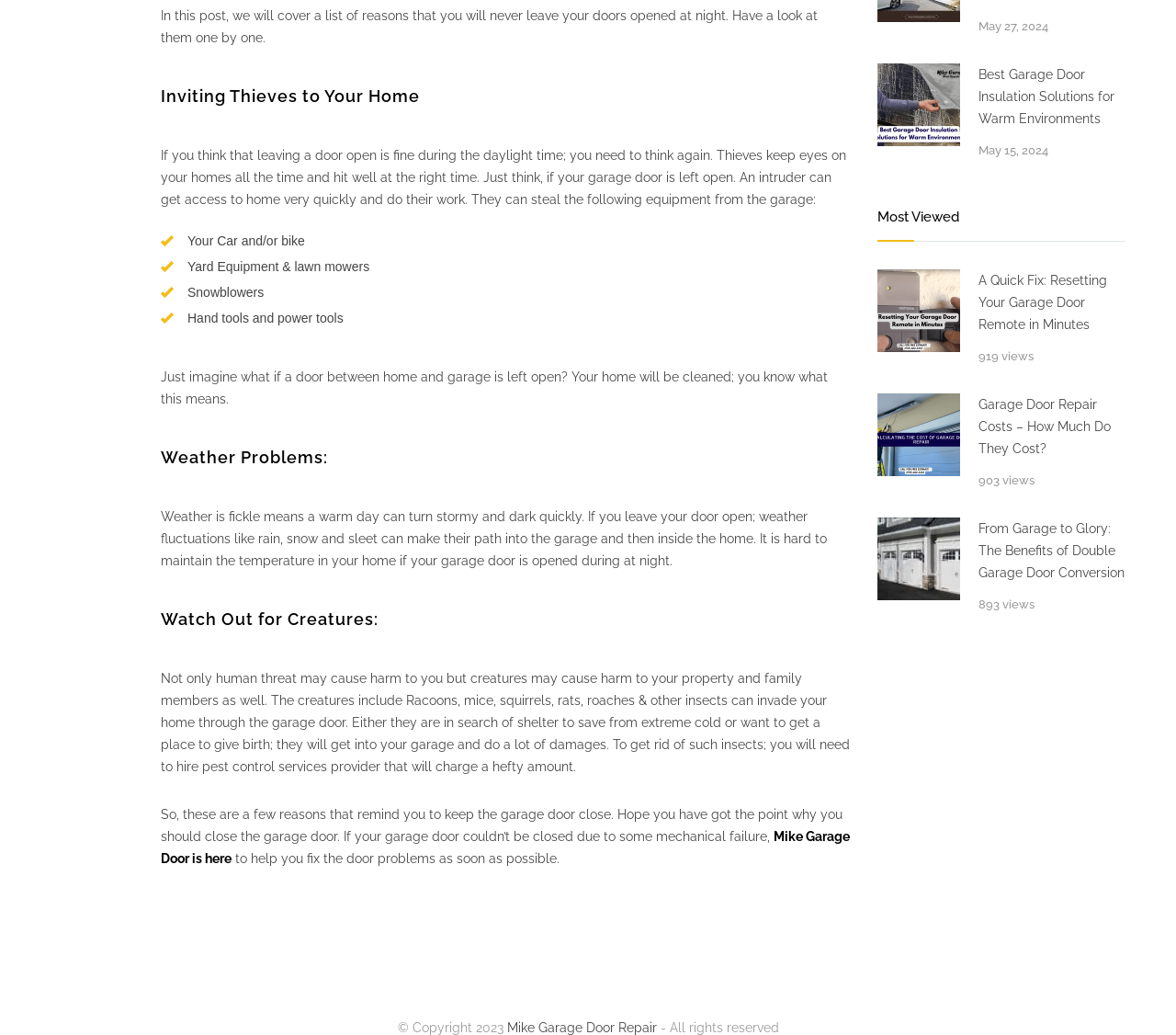Please find the bounding box for the UI element described by: "Mike Garage Door Repair".

[0.431, 0.986, 0.558, 1.0]